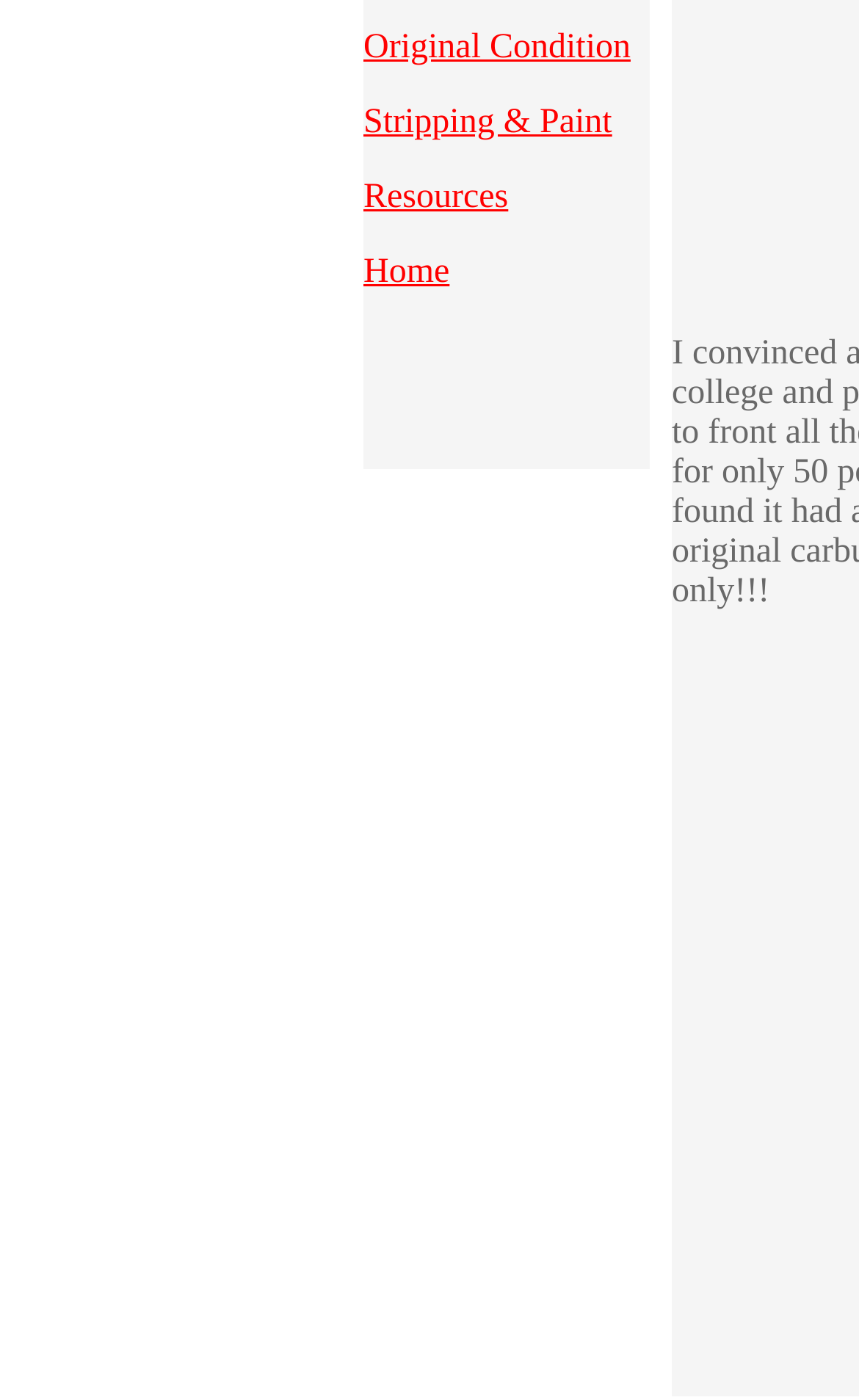Provide the bounding box coordinates, formatted as (top-left x, top-left y, bottom-right x, bottom-right y), with all values being floating point numbers between 0 and 1. Identify the bounding box of the UI element that matches the description: Stripping & Paint

[0.423, 0.073, 0.713, 0.1]